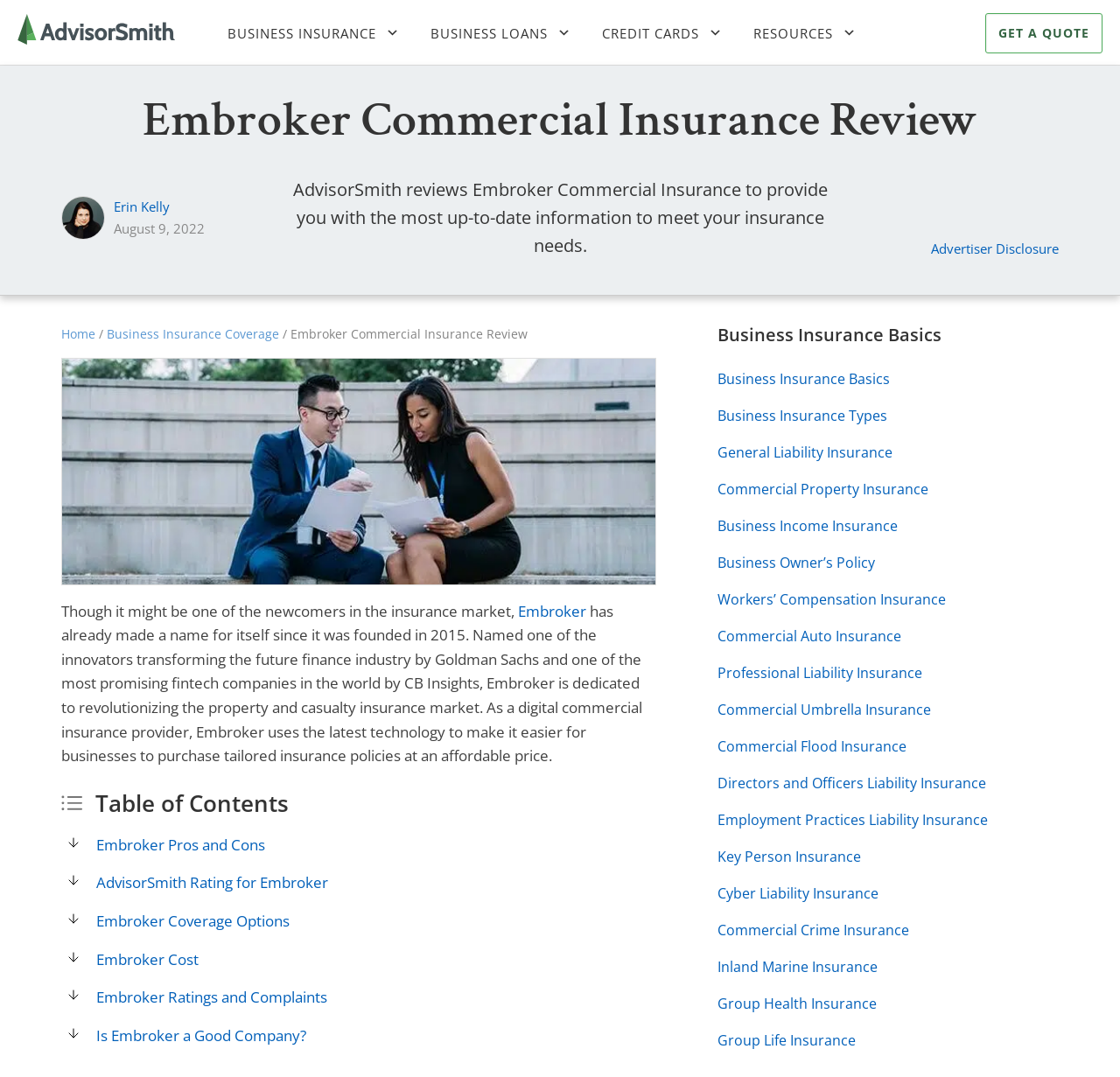Who is the author of the review?
Examine the image closely and answer the question with as much detail as possible.

The author of the review is Erin Kelly, as indicated by the link 'Erin Kelly' with the image 'Erin Kelly' next to it, and the text 'August 9, 2022' which suggests the date of publication.